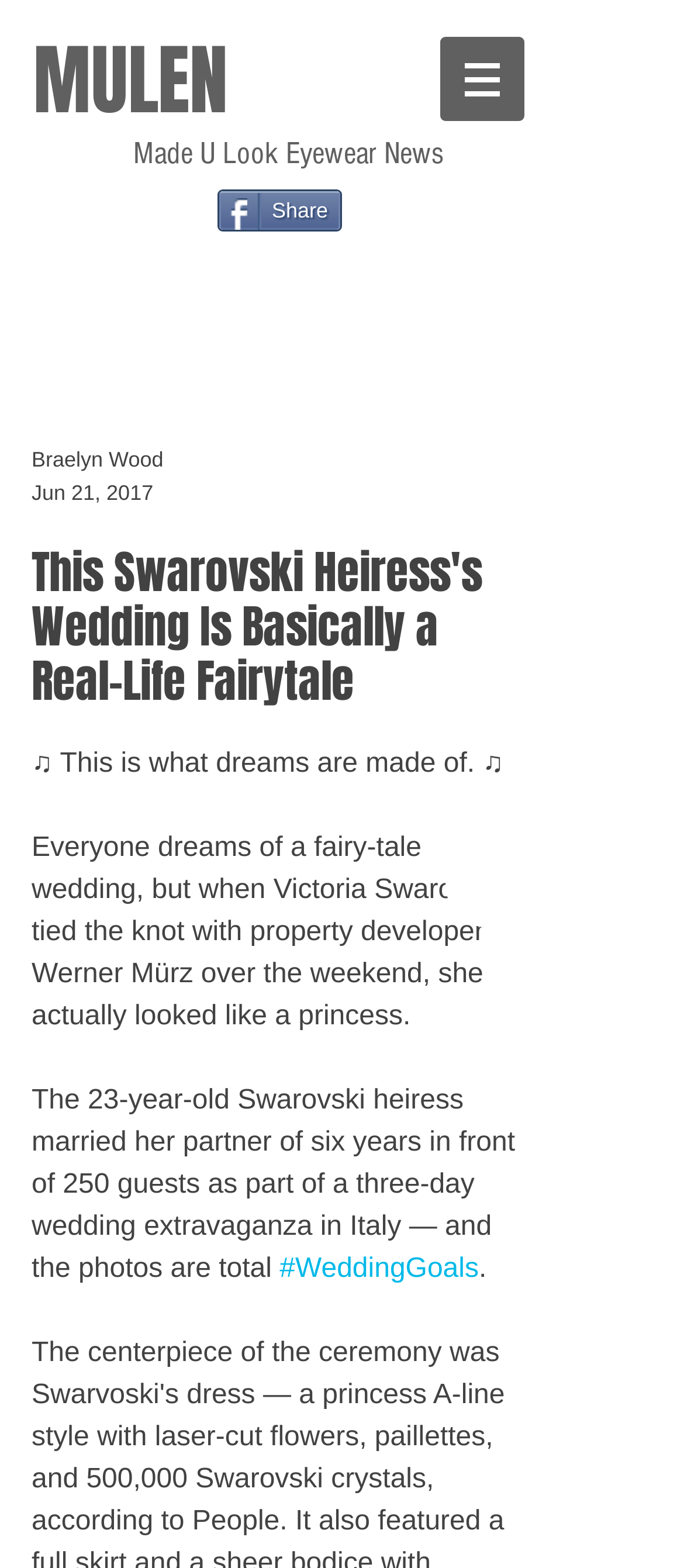What is the age of Victoria Swarovski?
Using the visual information, reply with a single word or short phrase.

23